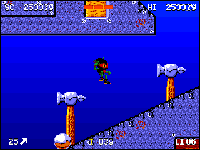What is above the protagonist?
From the image, respond with a single word or phrase.

Treasure chest